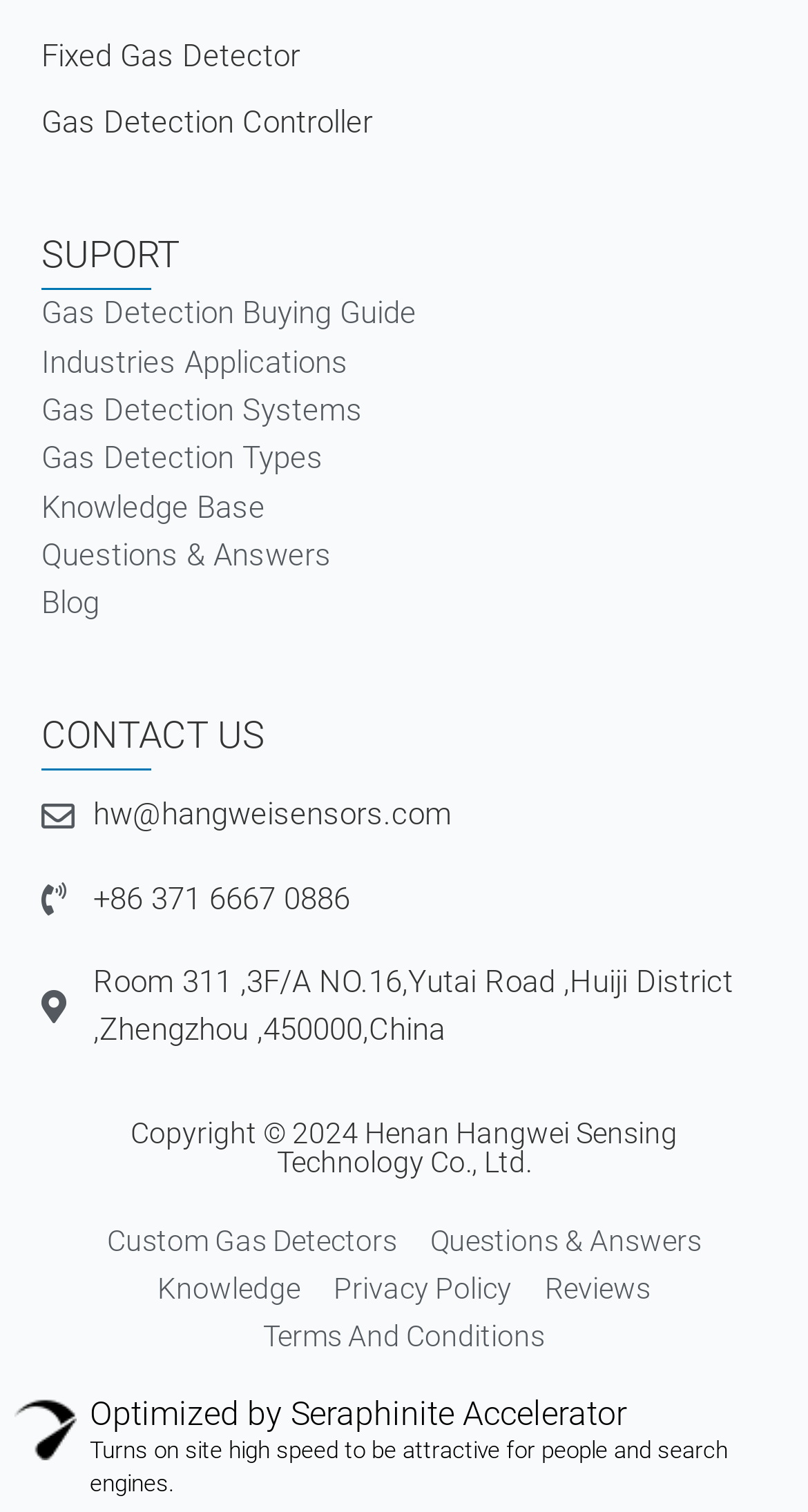How many types of gas detectors are mentioned? Using the information from the screenshot, answer with a single word or phrase.

2